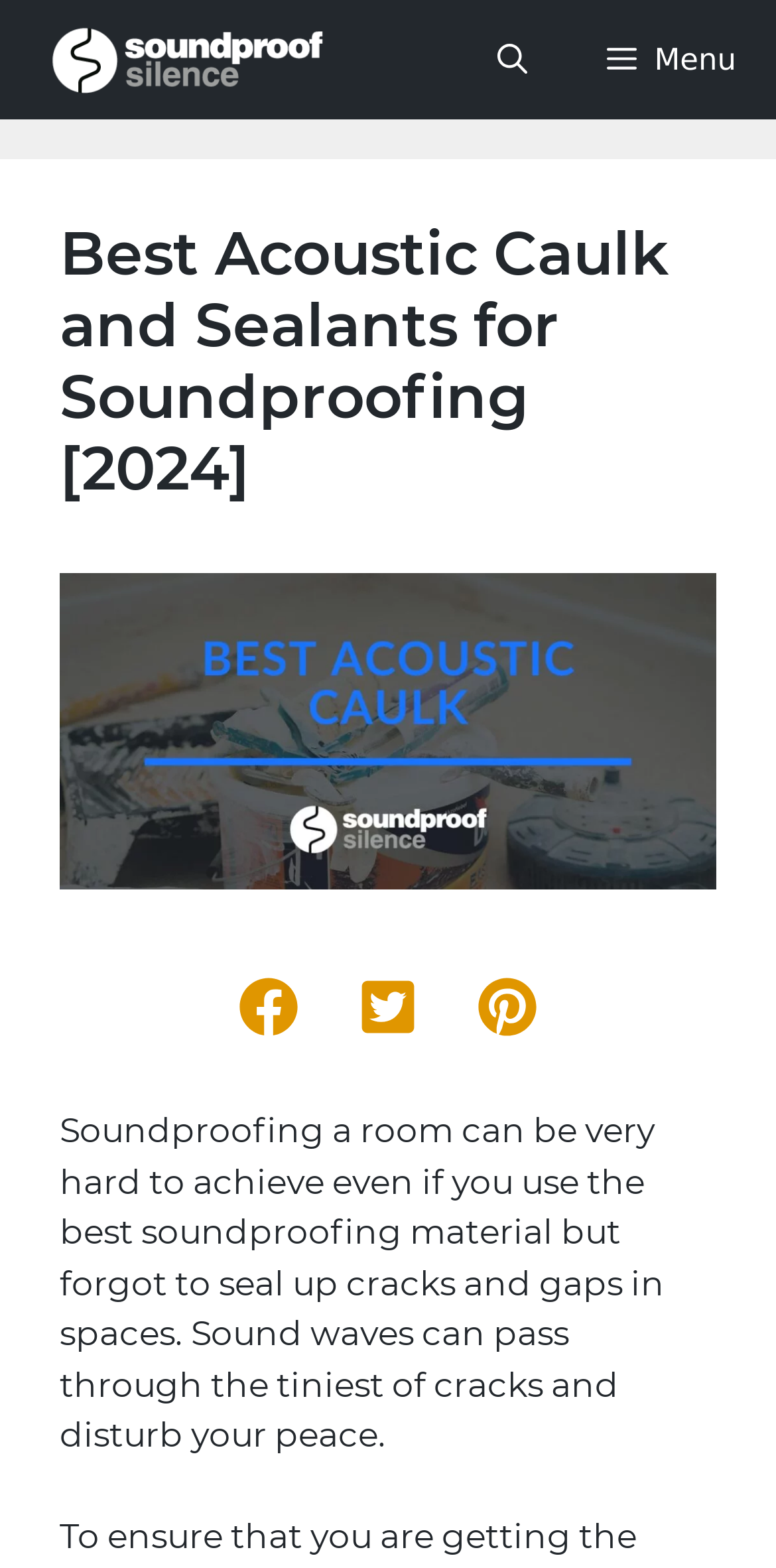Use a single word or phrase to answer the question: 
Is the menu button expanded?

No